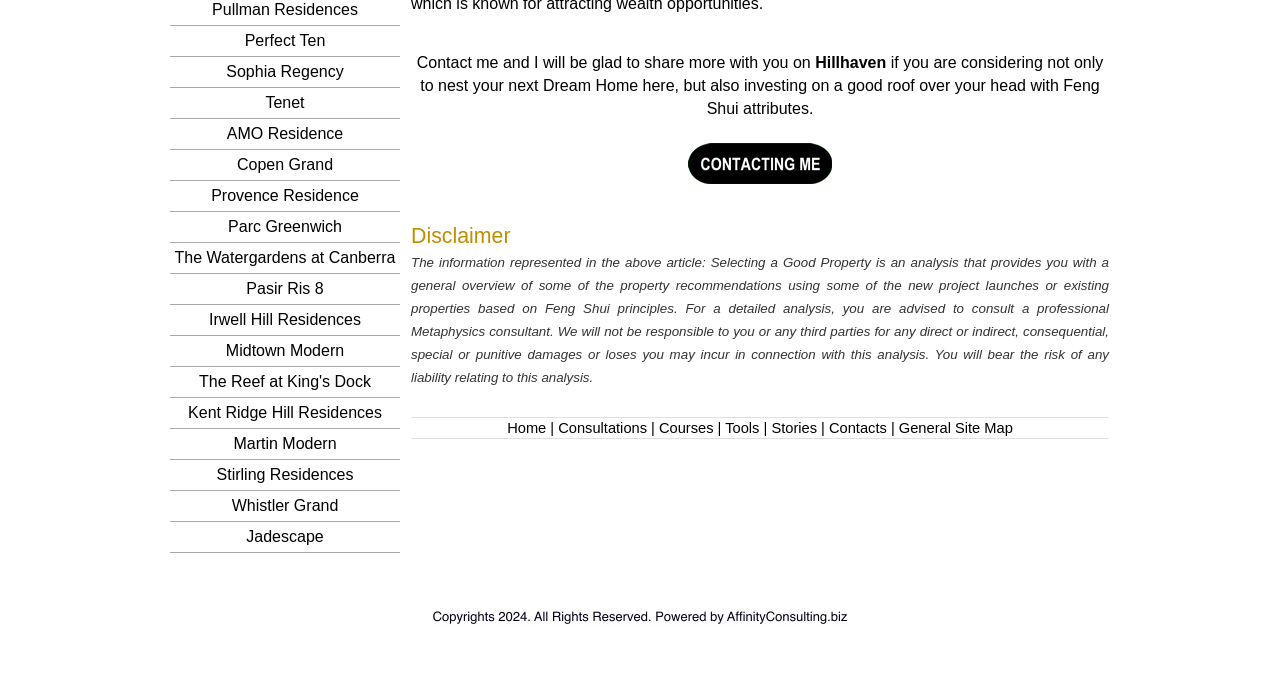Locate the bounding box coordinates of the clickable area to execute the instruction: "Contact me". Provide the coordinates as four float numbers between 0 and 1, represented as [left, top, right, bottom].

[0.326, 0.08, 0.633, 0.105]